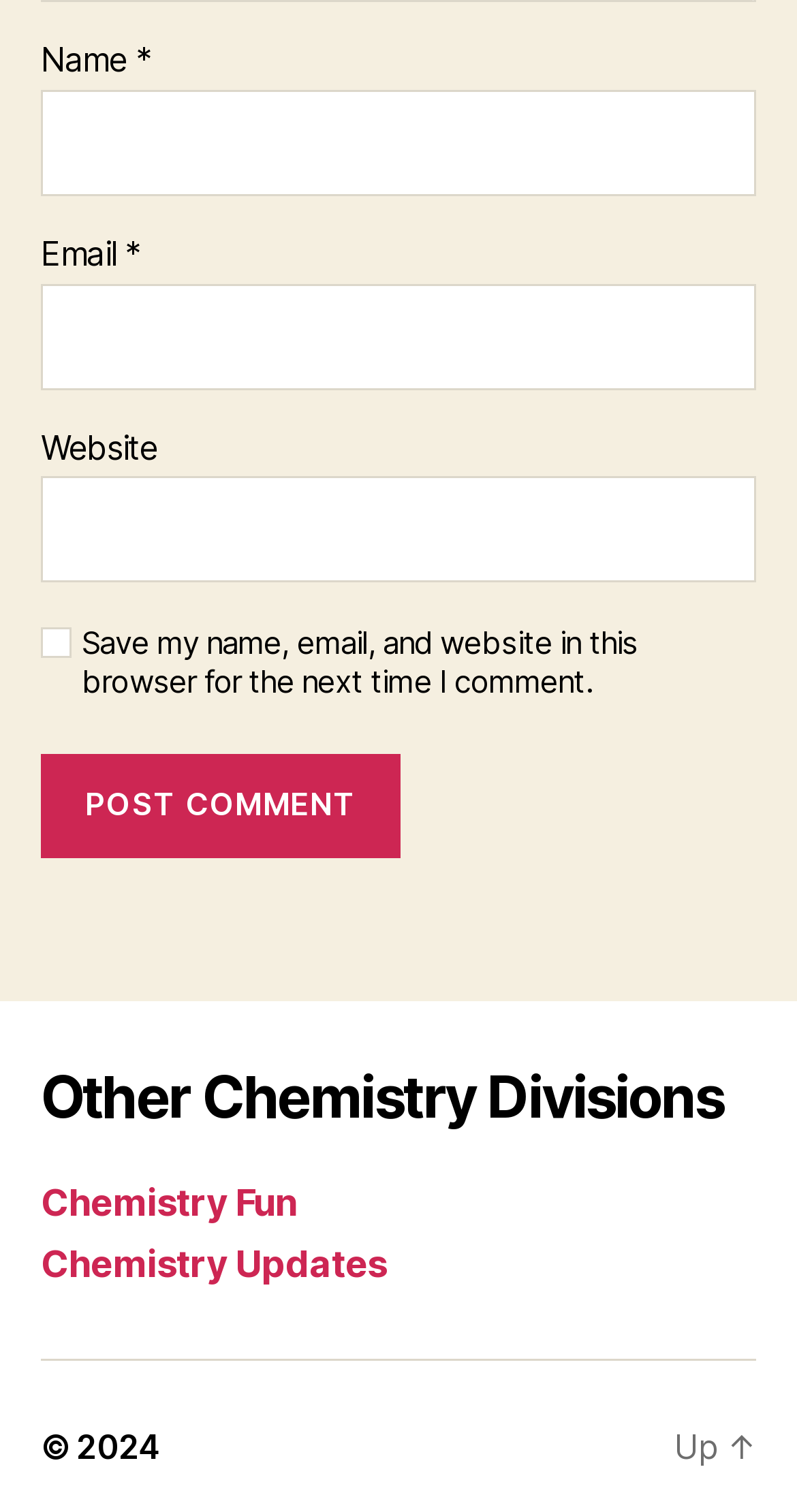Based on the element description Support Team, identify the bounding box of the UI element in the given webpage screenshot. The coordinates should be in the format (top-left x, top-left y, bottom-right x, bottom-right y) and must be between 0 and 1.

None